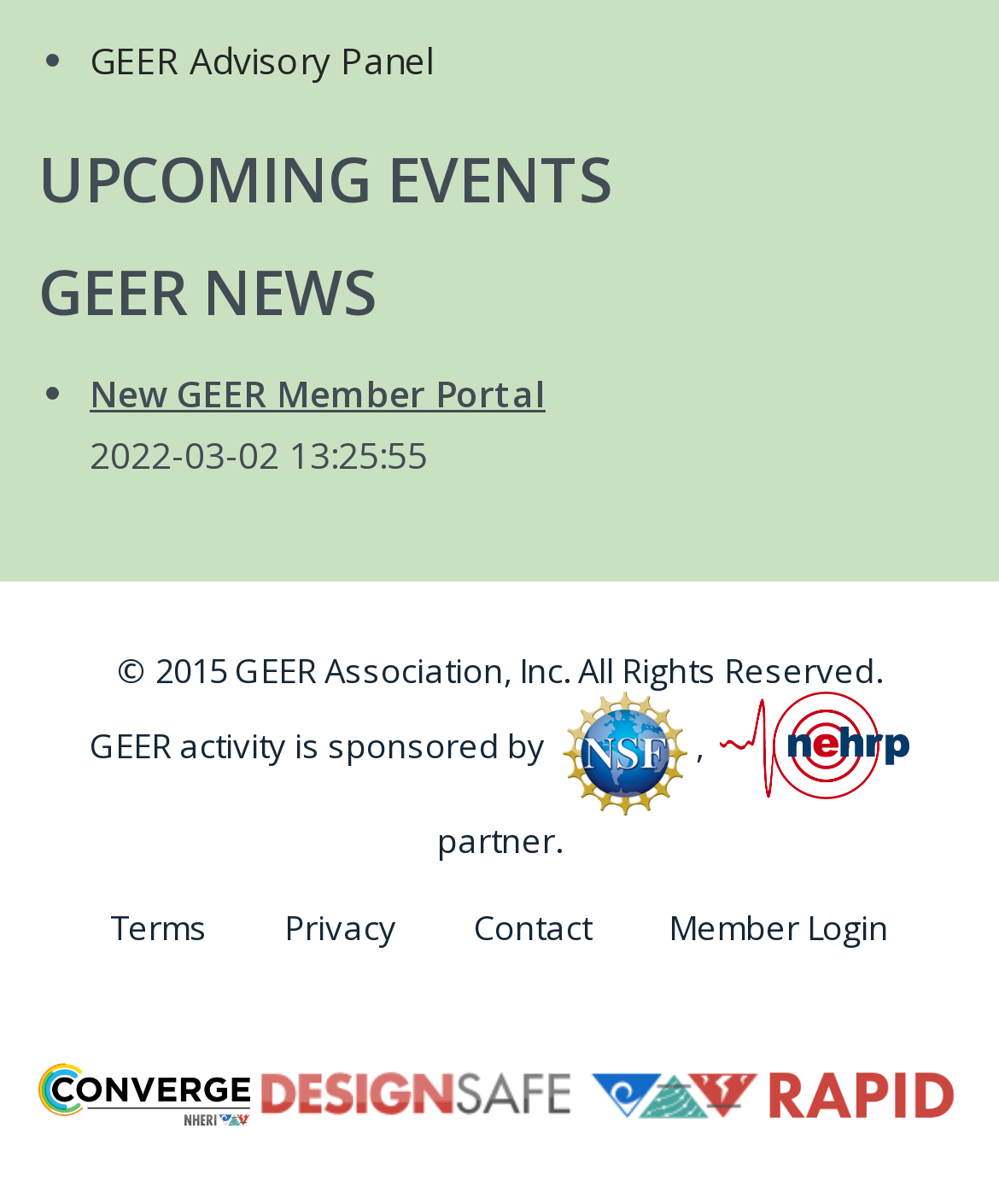Using the provided element description: "New GEER Member Portal", identify the bounding box coordinates. The coordinates should be four floats between 0 and 1 in the order [left, top, right, bottom].

[0.09, 0.302, 0.962, 0.353]